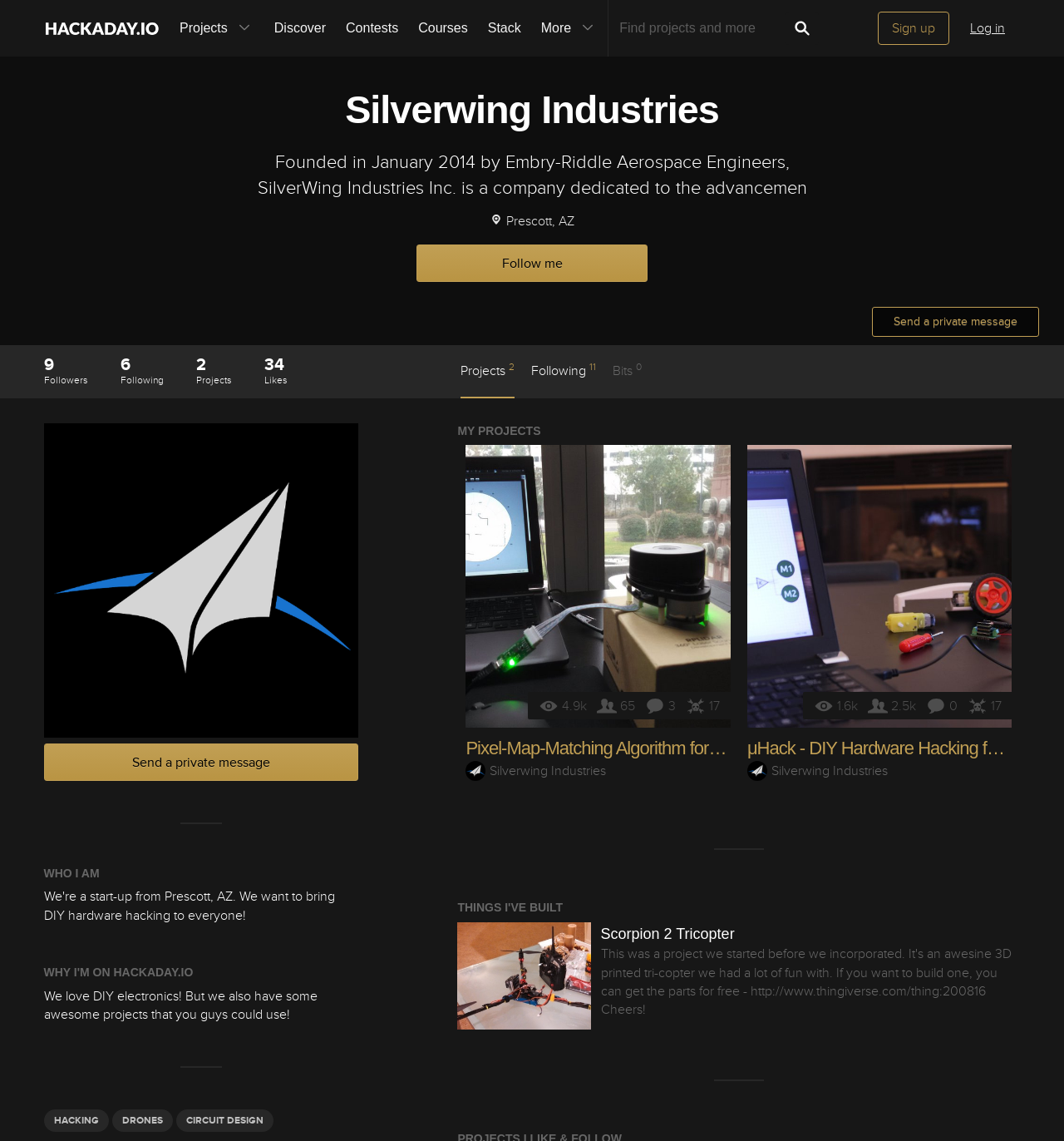Please identify the bounding box coordinates of the element that needs to be clicked to perform the following instruction: "Click on Home".

None